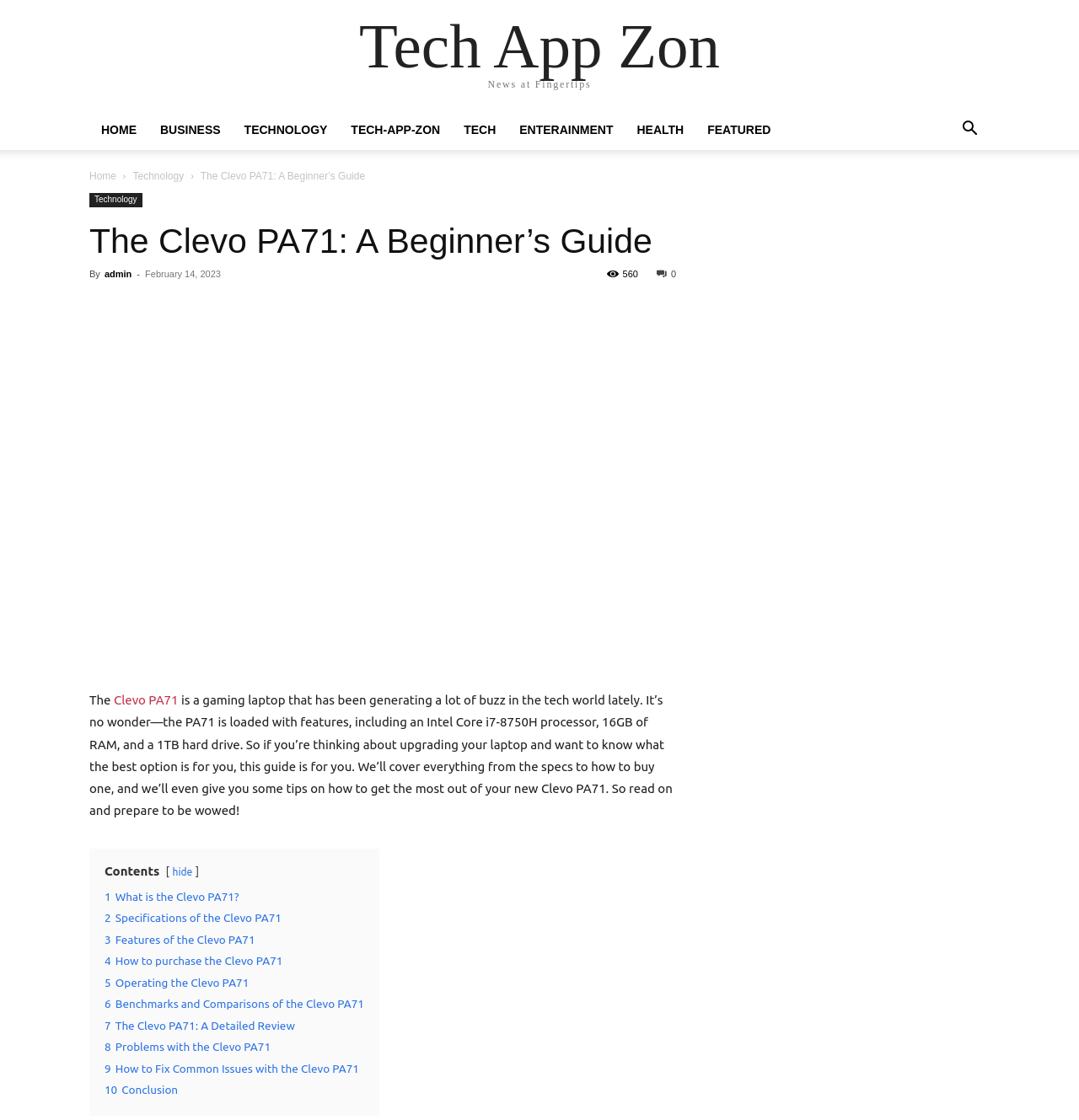How many links are there in the 'Contents' section?
Please analyze the image and answer the question with as much detail as possible.

The number of links in the 'Contents' section can be counted by looking at the links listed under the 'Contents' heading, which are '1 What is the Clevo PA71?', '2 Specifications of the Clevo PA71', ..., '10 Conclusion'.